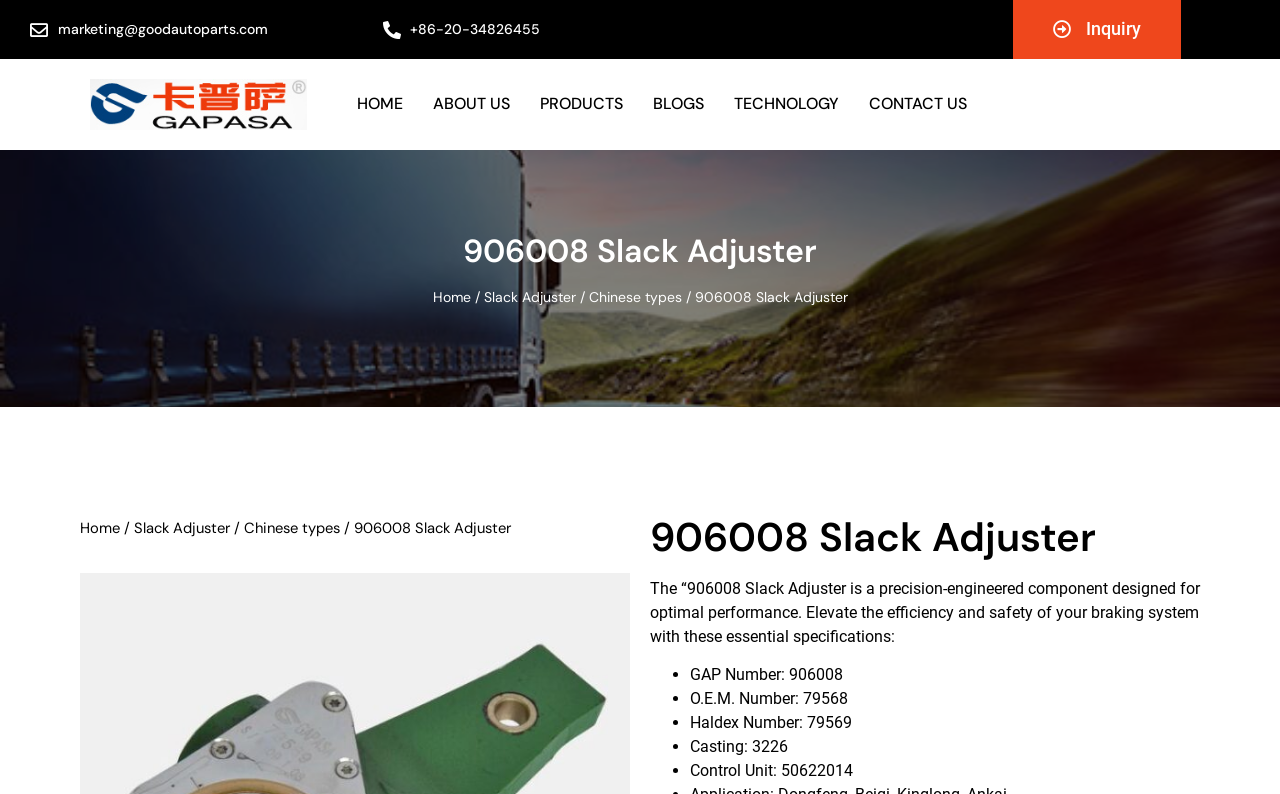Provide a one-word or one-phrase answer to the question:
What is the Control Unit number of the product?

50622014